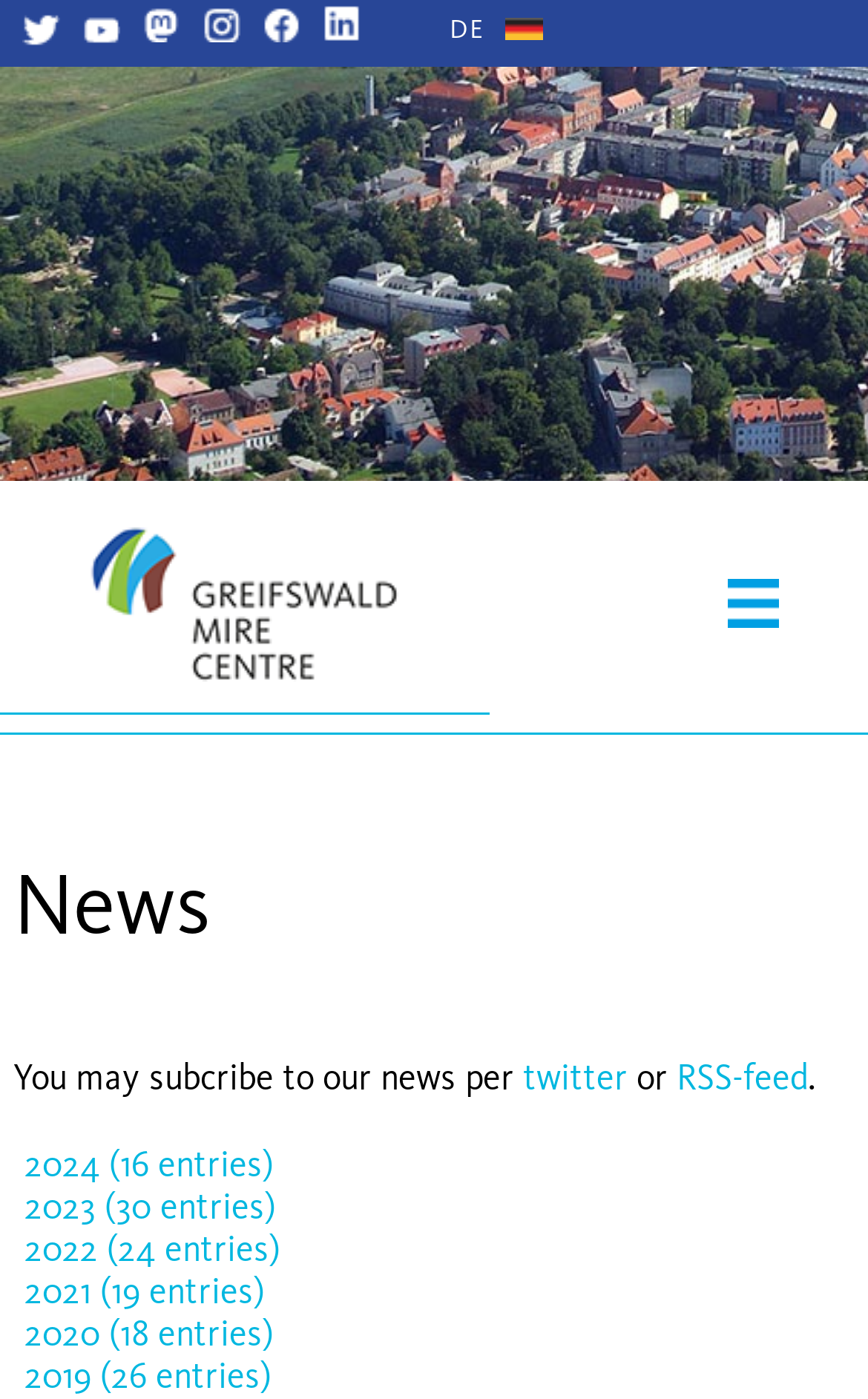Using a single word or phrase, answer the following question: 
What is the name of the research center?

Greifswald Mire Centre